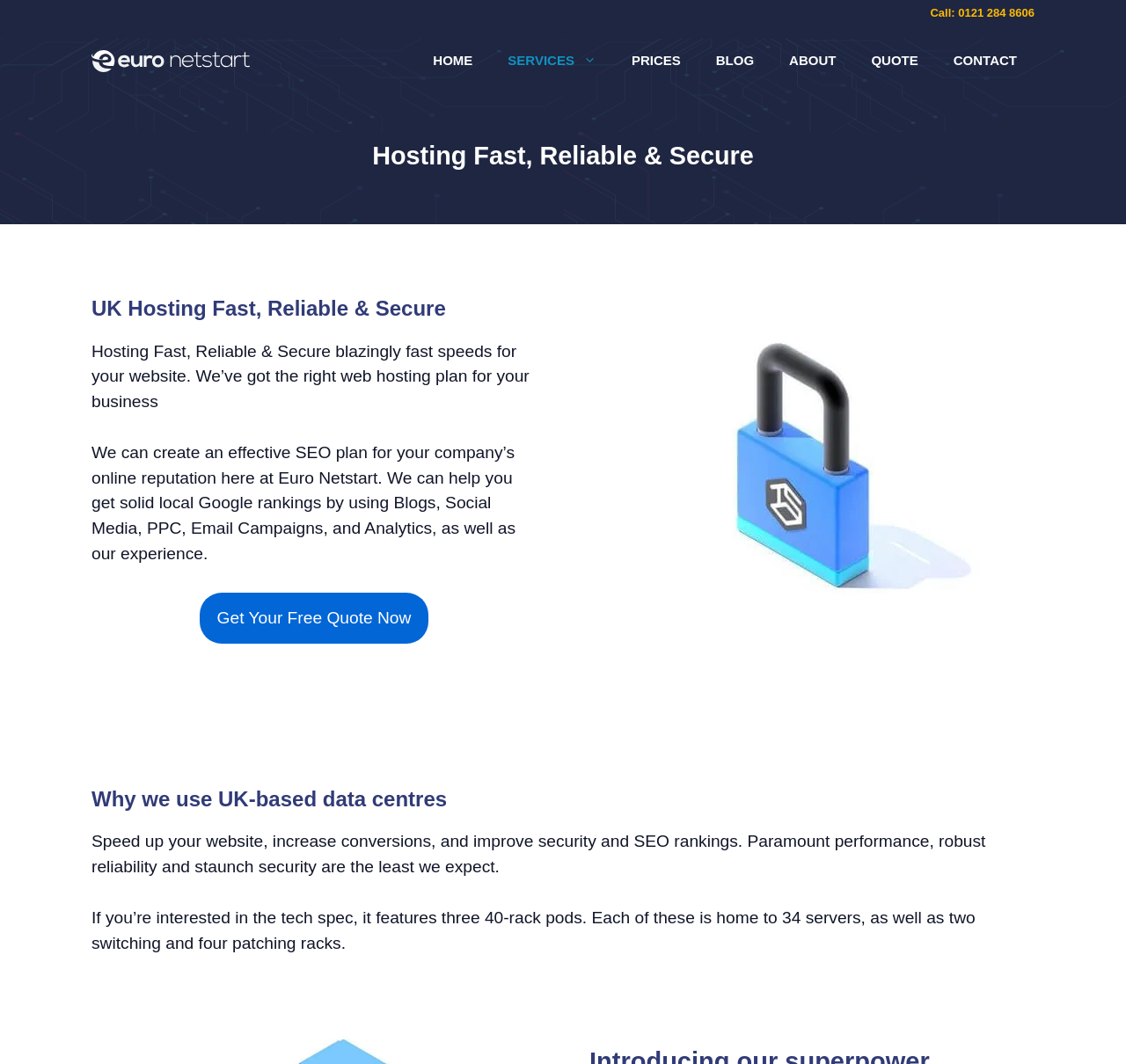Please find the bounding box coordinates of the element's region to be clicked to carry out this instruction: "Read about UK Hosting".

[0.081, 0.278, 0.477, 0.302]